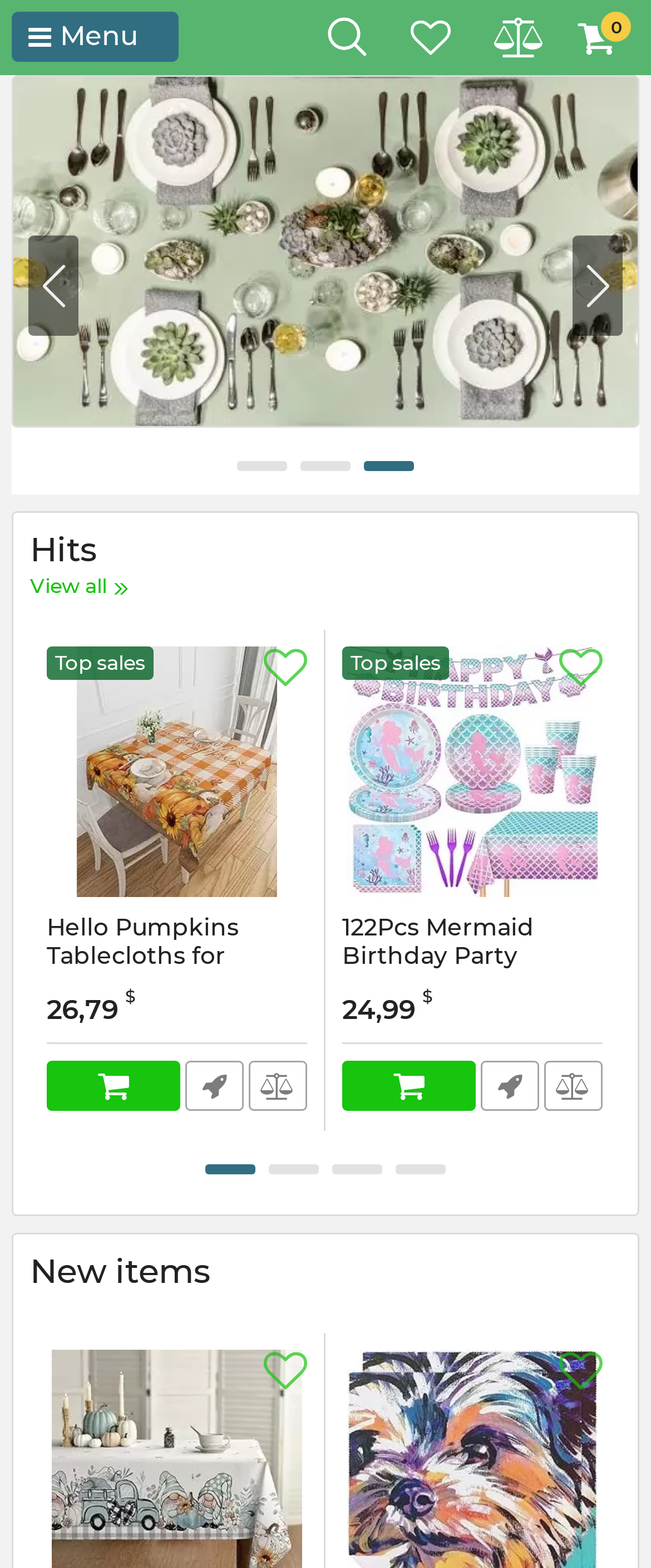Give a detailed account of the webpage, highlighting key information.

The webpage is an online store called Culinary Haven, which sells kitchen essentials. At the top, there is a menu button and a logo image. Below the logo, there are navigation buttons to move through a slideshow, including "Next slide", "Previous slide", and buttons to go to specific slides.

On the left side, there is a section labeled "Hits" with a "View all" link and a small image. Below this section, there are two product listings with images, descriptions, and prices. The first product is a tablecloth with a fall theme, and the second product is a mermaid-themed party supply set. Each product listing has a "Fast Order" button, a heart icon, and a shopping cart icon.

To the right of the product listings, there is a section labeled "Top sales" with two more product listings, each with an image, description, and price. The prices are displayed with a dollar sign and a numerical value.

At the bottom of the page, there are more navigation buttons to move through the slideshow, and a section labeled "New items". There are also two more heart icons, one on the left and one on the right side of the page.

Overall, the webpage is a product catalog with a slideshow navigation and multiple product listings with images, descriptions, and prices.